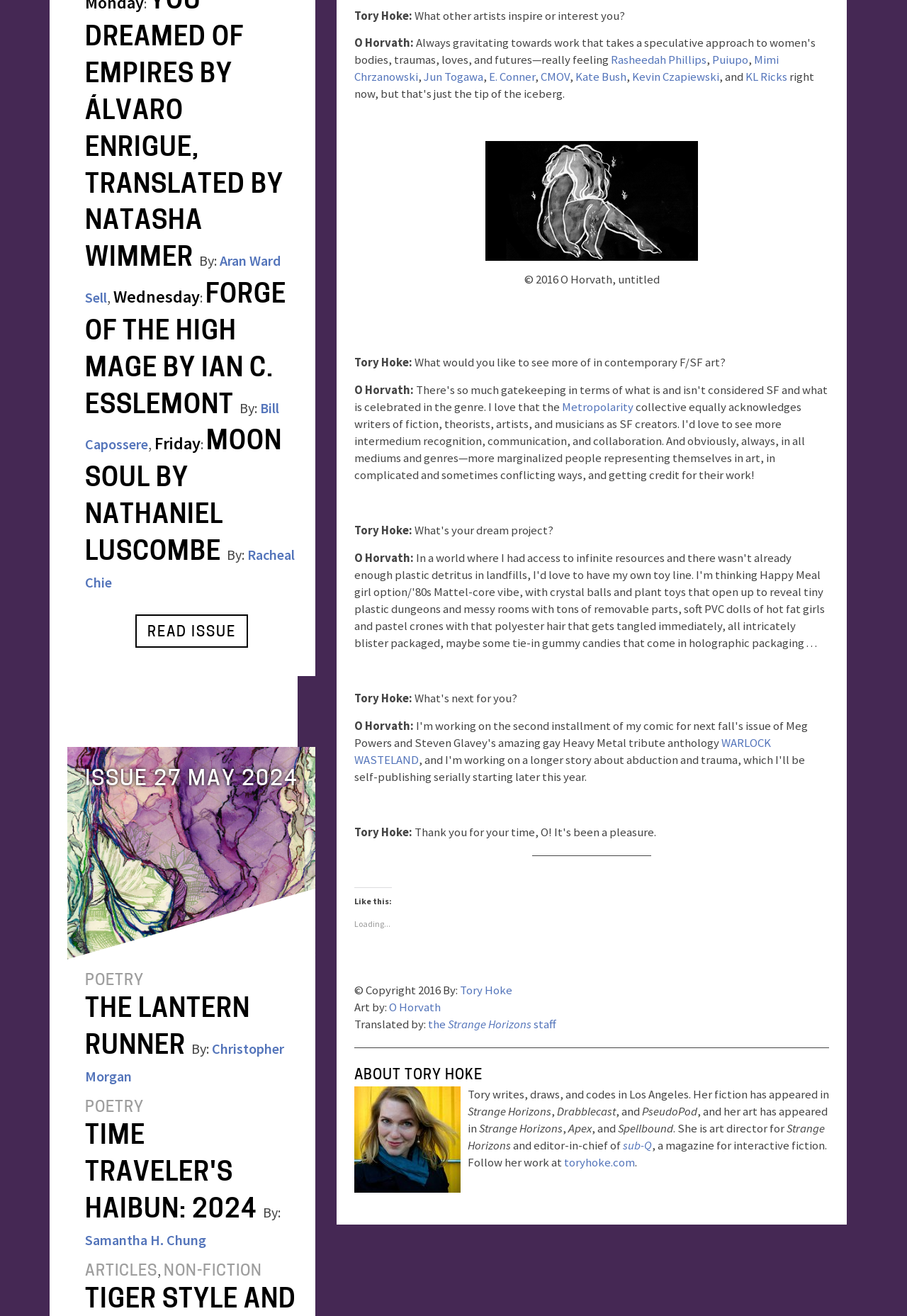Point out the bounding box coordinates of the section to click in order to follow this instruction: "Read the article by Aran Ward Sell".

[0.094, 0.191, 0.309, 0.233]